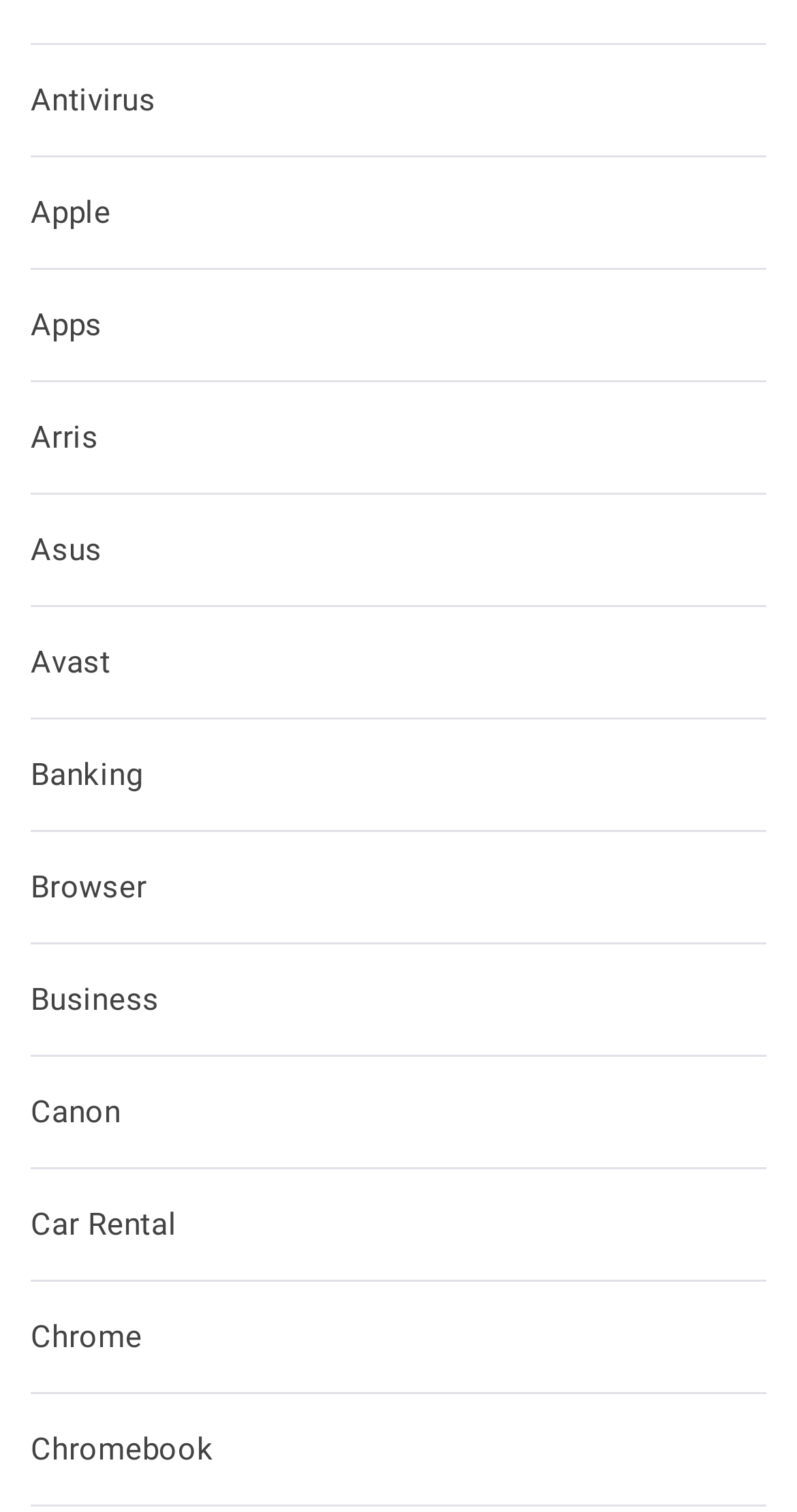Can you find the bounding box coordinates of the area I should click to execute the following instruction: "Visit Canon"?

[0.038, 0.724, 0.152, 0.748]